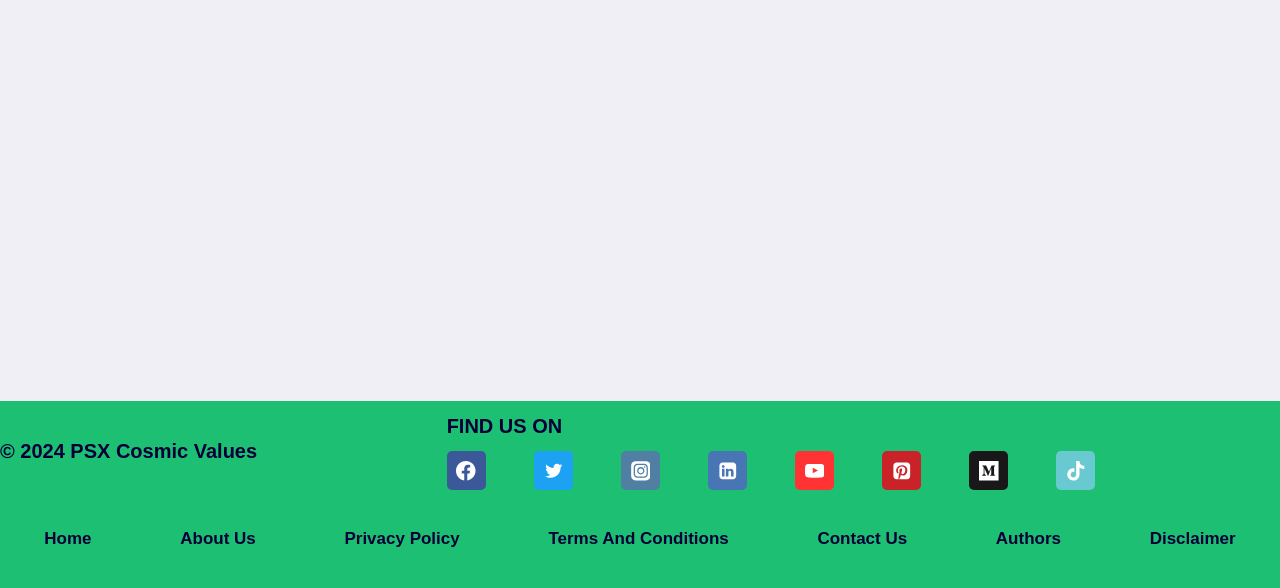Please determine the bounding box coordinates of the element to click on in order to accomplish the following task: "Open Pinterest". Ensure the coordinates are four float numbers ranging from 0 to 1, i.e., [left, top, right, bottom].

[0.689, 0.767, 0.72, 0.834]